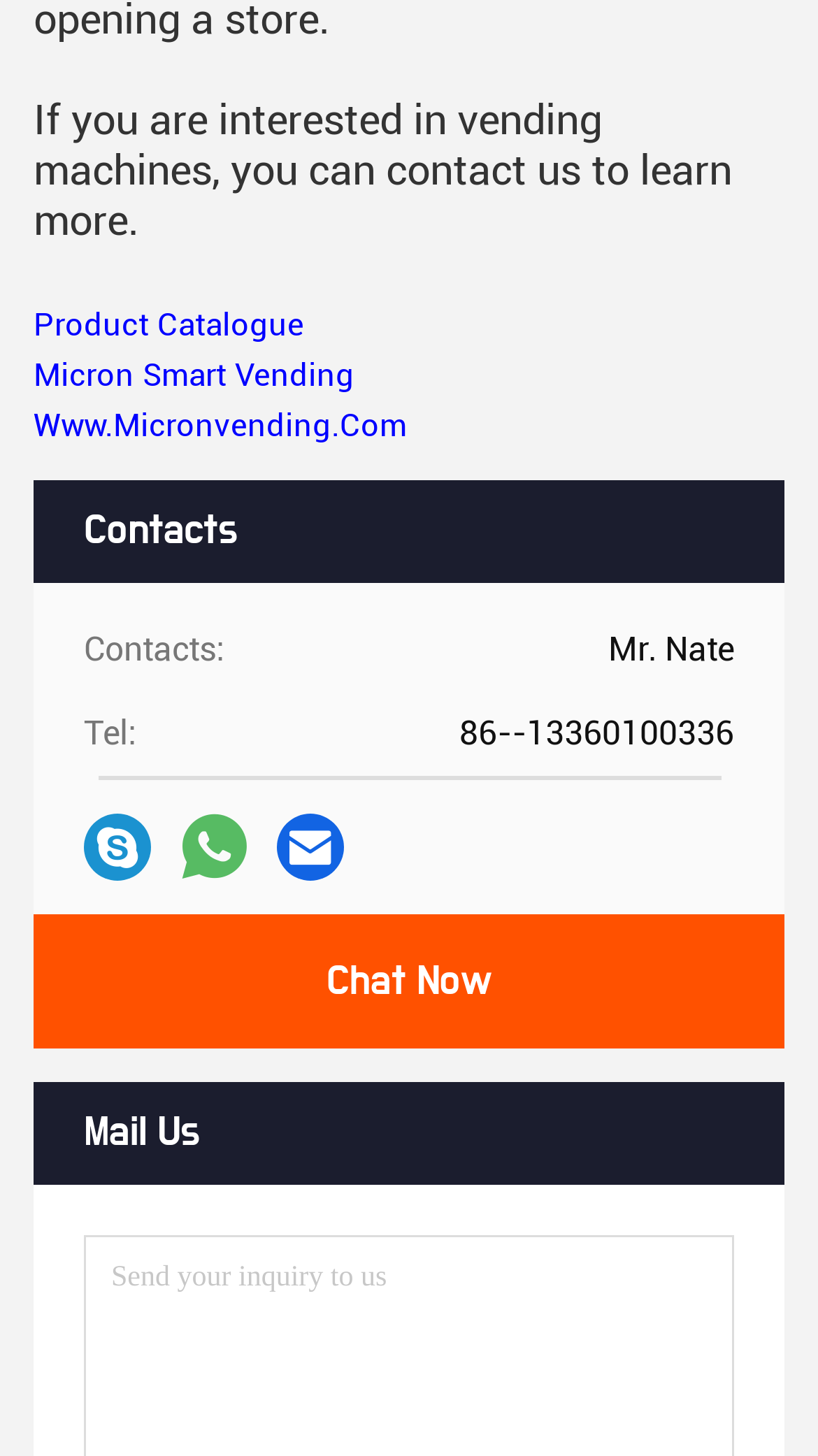What is the company's website?
Using the details from the image, give an elaborate explanation to answer the question.

The company's website can be found in the link 'Www.Micronvending.Com'.